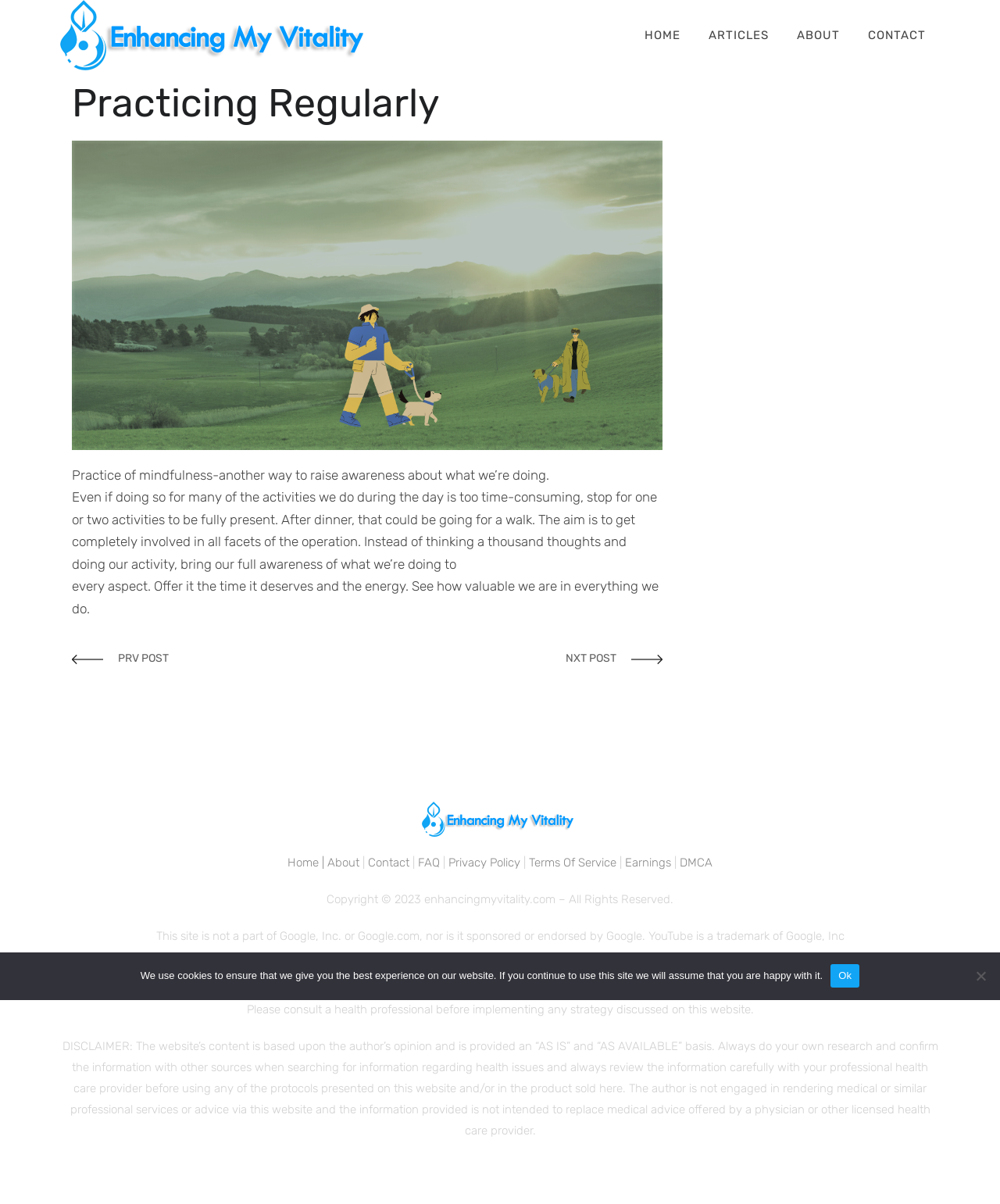Find the bounding box coordinates of the clickable region needed to perform the following instruction: "read the article". The coordinates should be provided as four float numbers between 0 and 1, i.e., [left, top, right, bottom].

[0.072, 0.068, 0.662, 0.591]